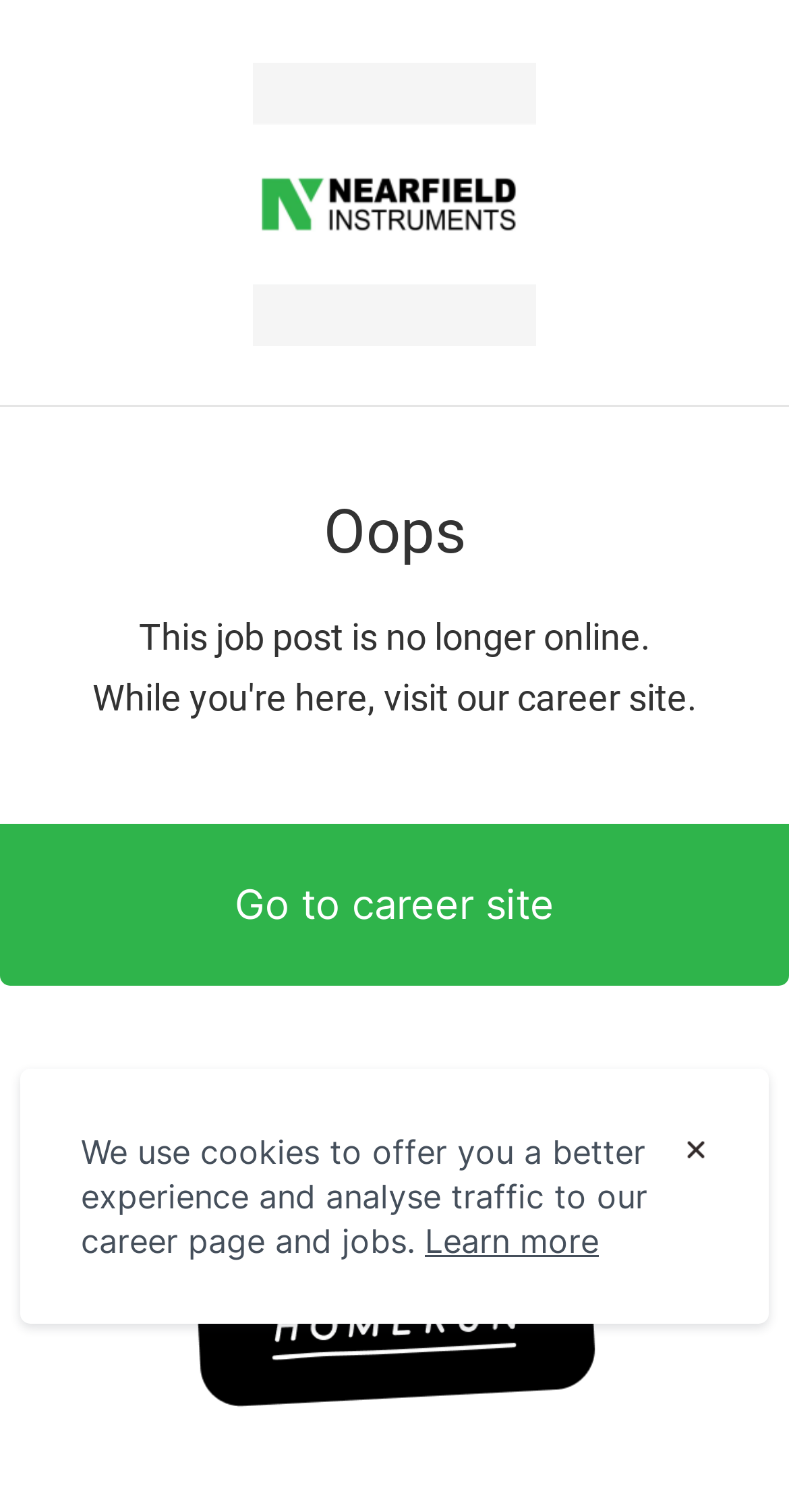Please find the bounding box coordinates (top-left x, top-left y, bottom-right x, bottom-right y) in the screenshot for the UI element described as follows: Learn more

[0.538, 0.807, 0.759, 0.834]